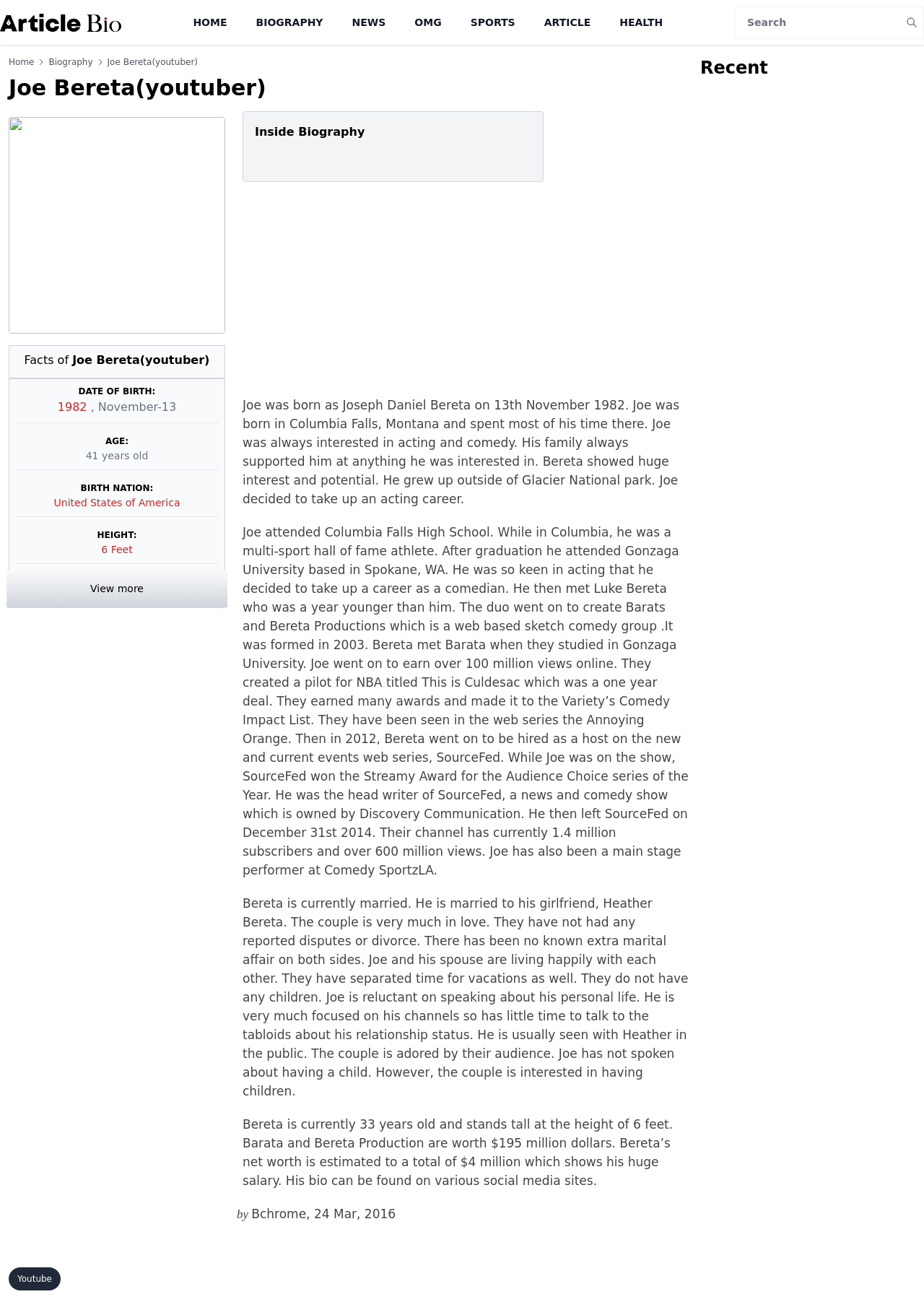What is the name of the university Joe Bereta attended?
Please answer the question as detailed as possible.

I found this information in the paragraph that talks about Joe Bereta's education, where it mentions that he attended Gonzaga University based in Spokane, WA.